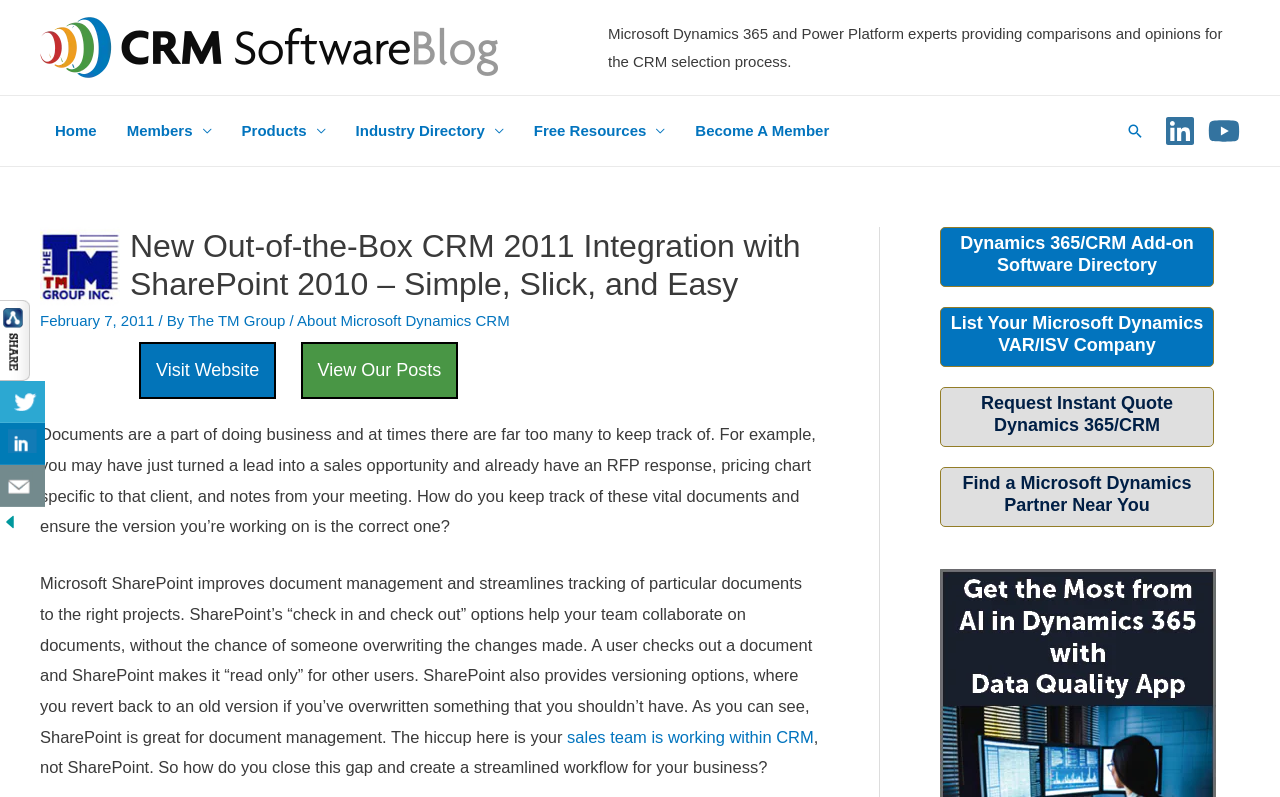Find the bounding box coordinates for the area that should be clicked to accomplish the instruction: "Visit the website".

[0.109, 0.429, 0.216, 0.501]